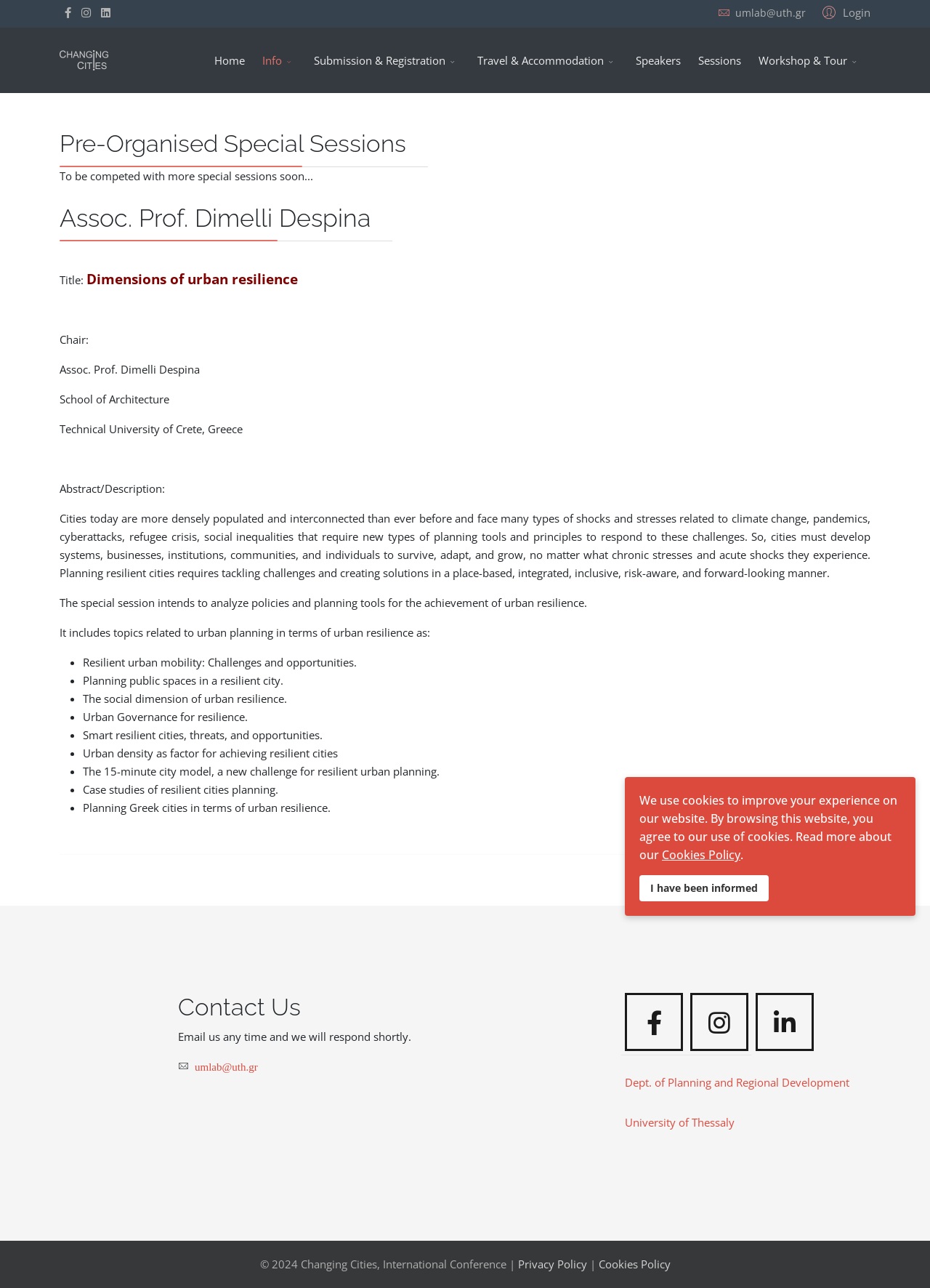From the element description: "alt="Changing Cities, International Conference"", extract the bounding box coordinates of the UI element. The coordinates should be expressed as four float numbers between 0 and 1, in the order [left, top, right, bottom].

[0.064, 0.021, 0.116, 0.072]